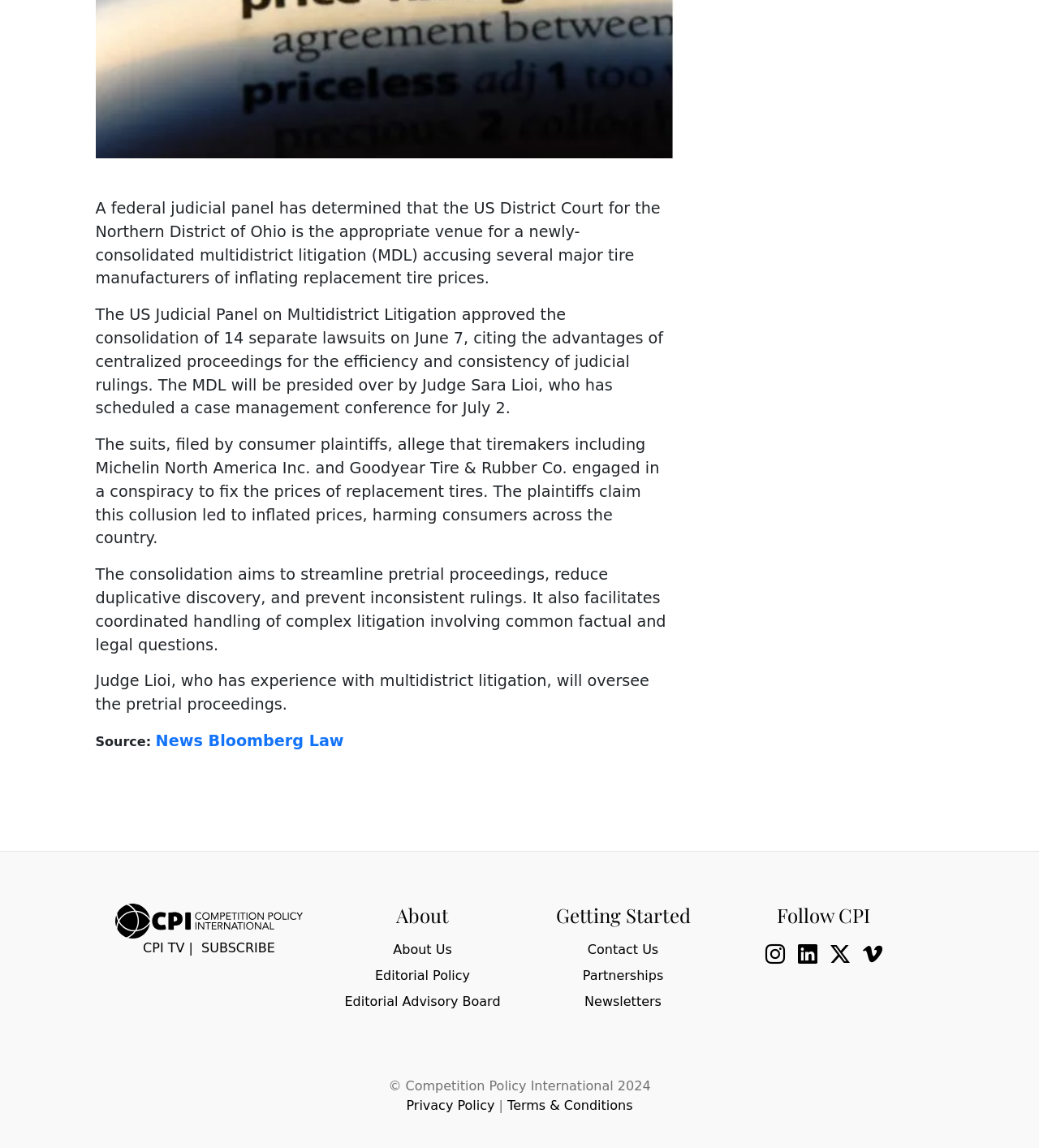Who is presiding over the MDL?
Using the visual information from the image, give a one-word or short-phrase answer.

Judge Sara Lioi